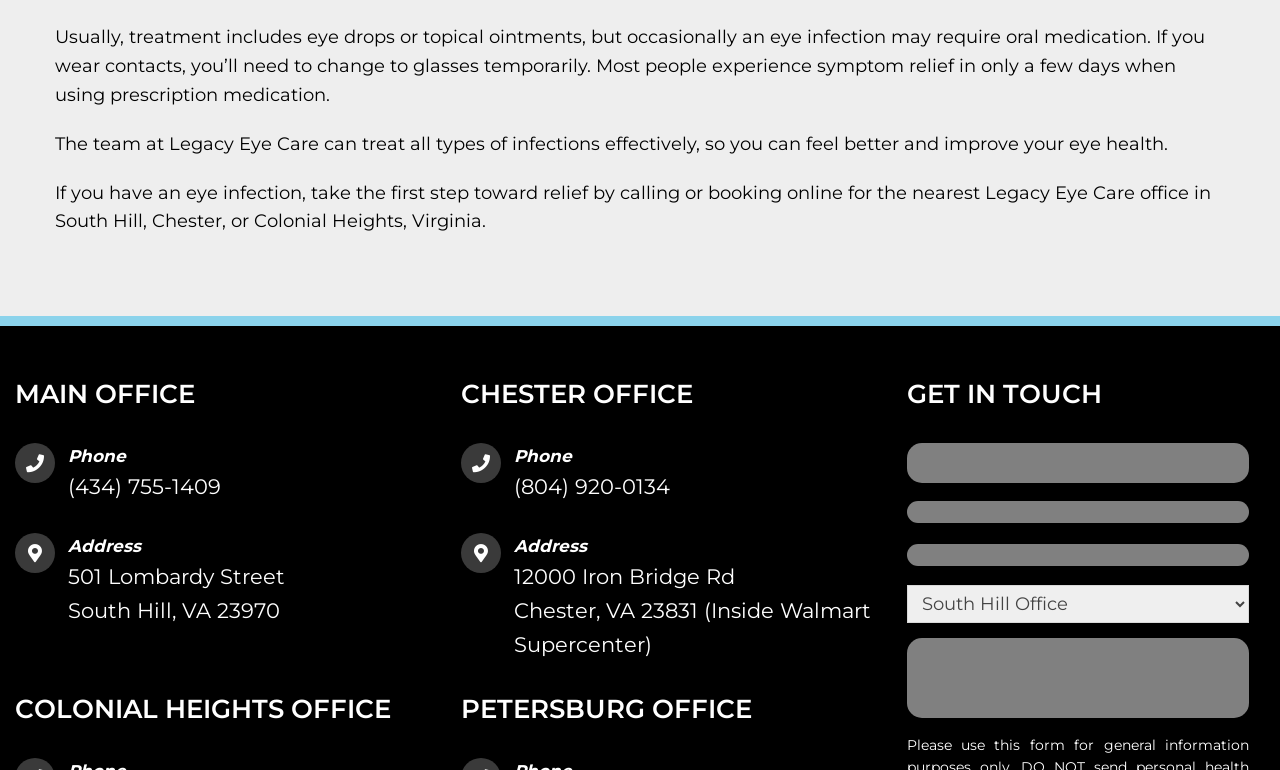Identify the bounding box coordinates of the clickable region necessary to fulfill the following instruction: "Toggle the table of contents". The bounding box coordinates should be four float numbers between 0 and 1, i.e., [left, top, right, bottom].

None